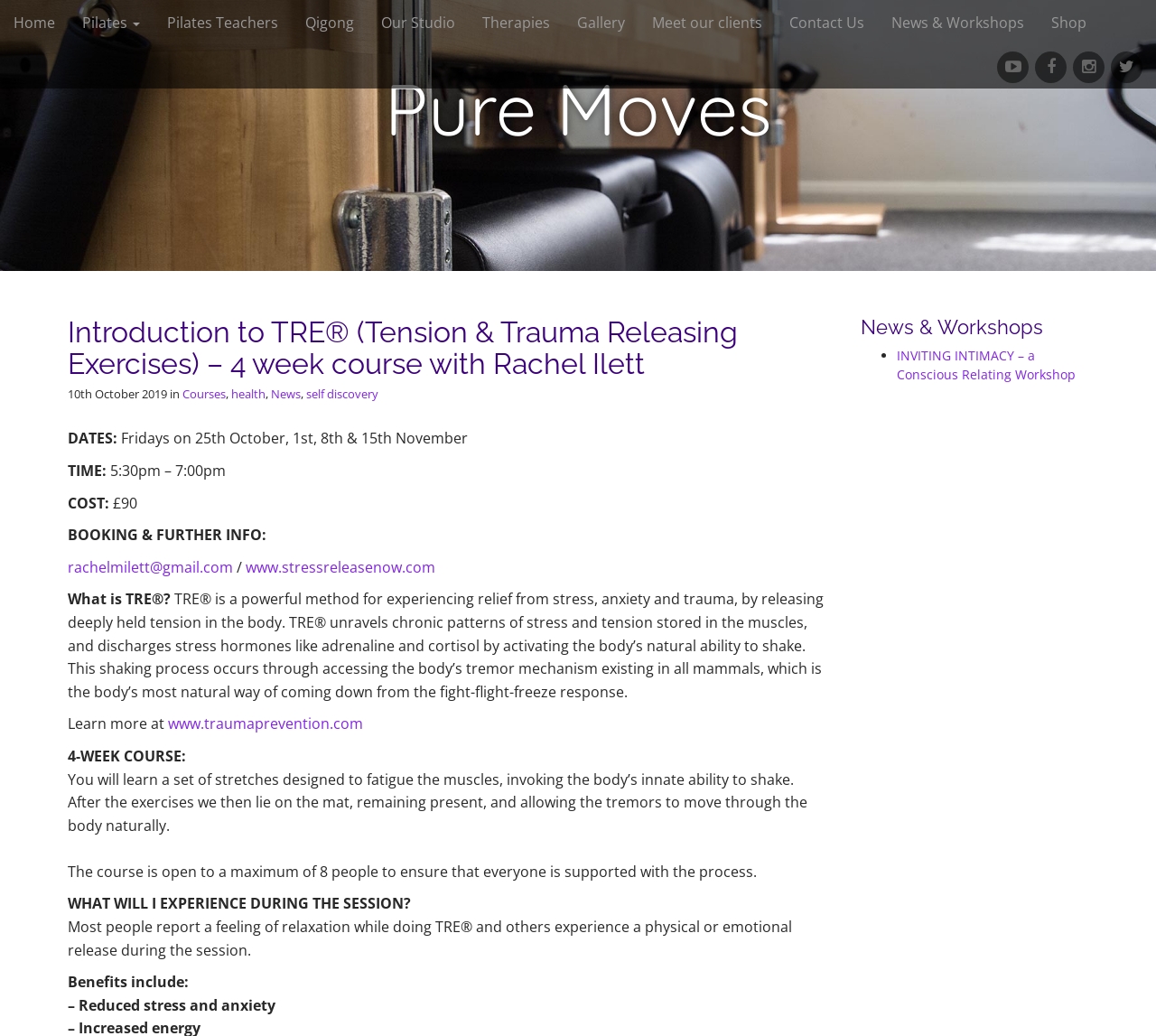Show the bounding box coordinates for the HTML element as described: "Pilates Teachers".

[0.133, 0.0, 0.252, 0.044]